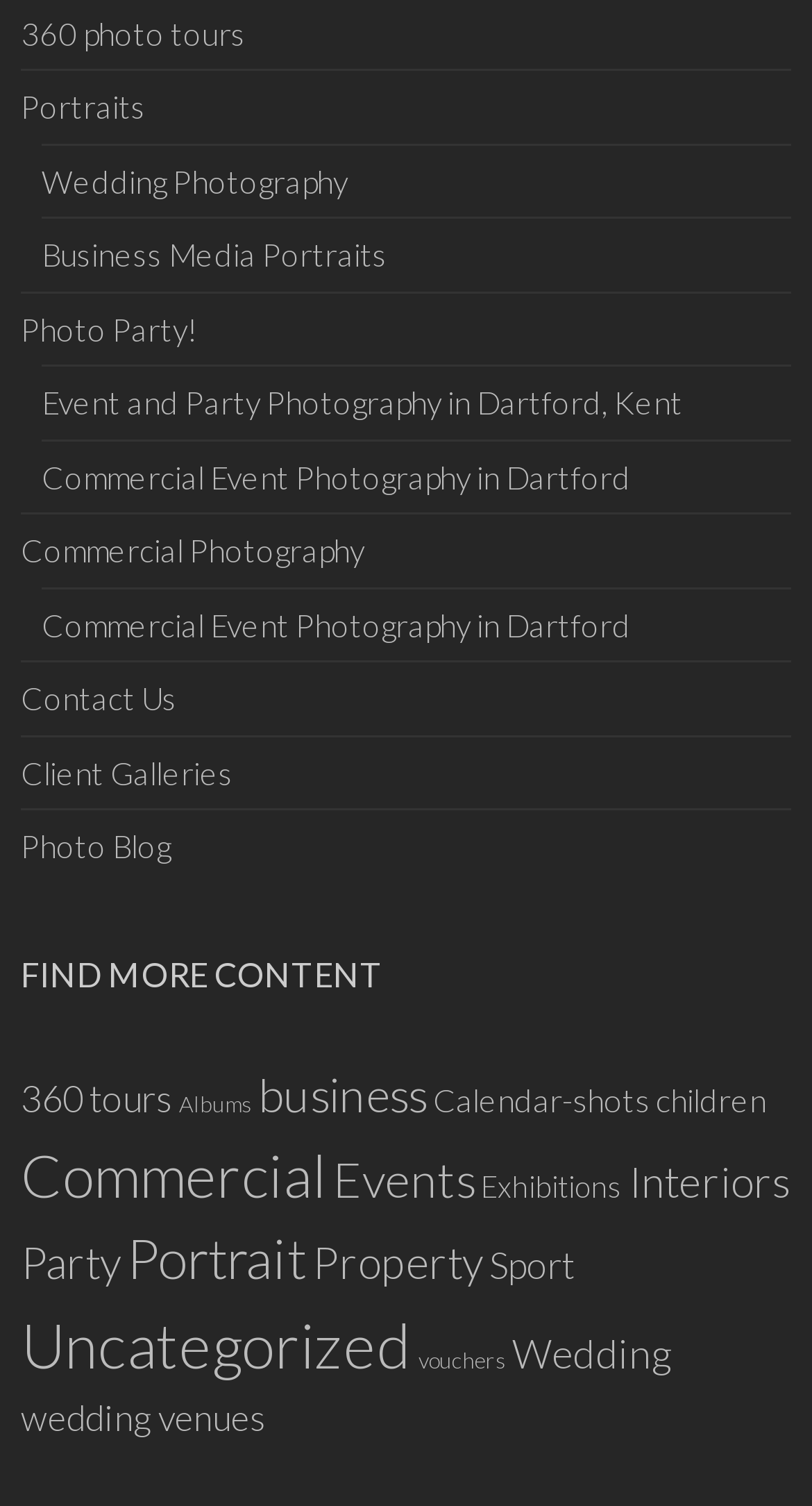Respond to the question below with a single word or phrase: What is the last item in the 'FIND MORE CONTENT' section?

Wedding venues